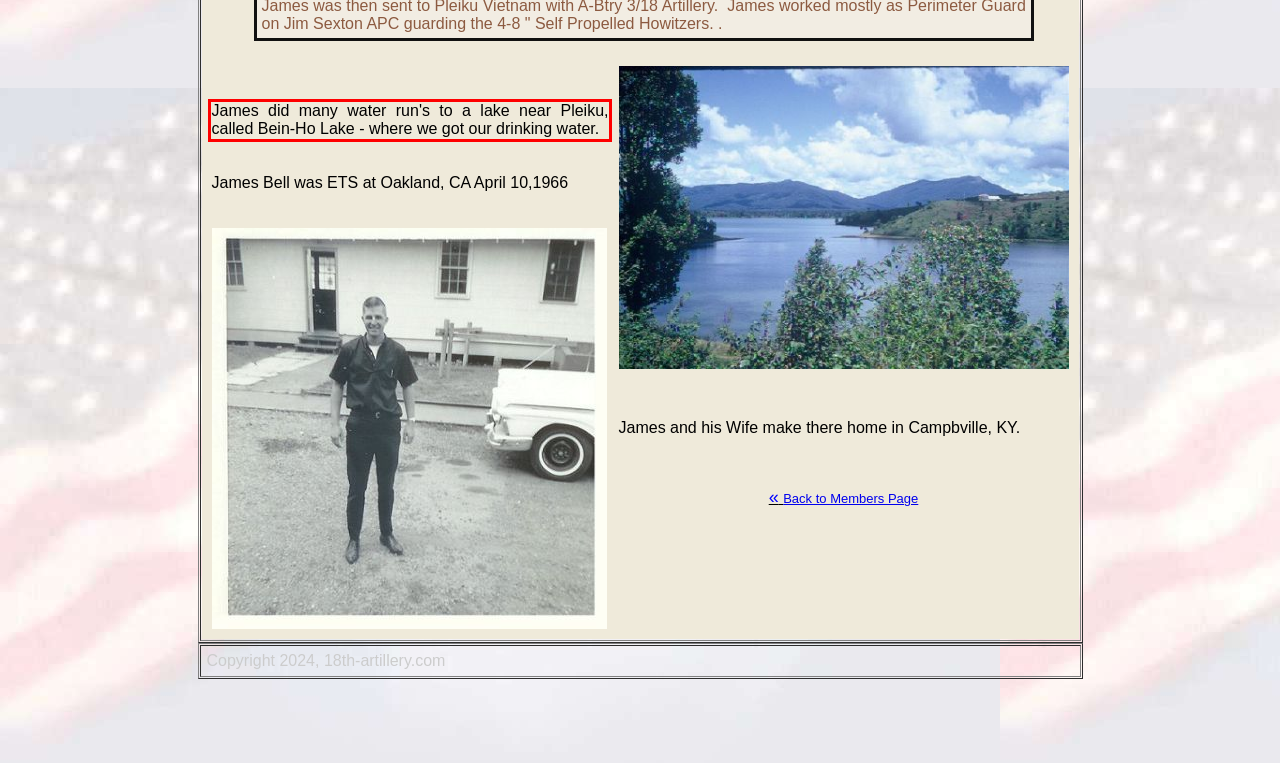Examine the screenshot of the webpage, locate the red bounding box, and generate the text contained within it.

James did many water run's to a lake near Pleiku, called Bein-Ho Lake - where we got our drinking water.